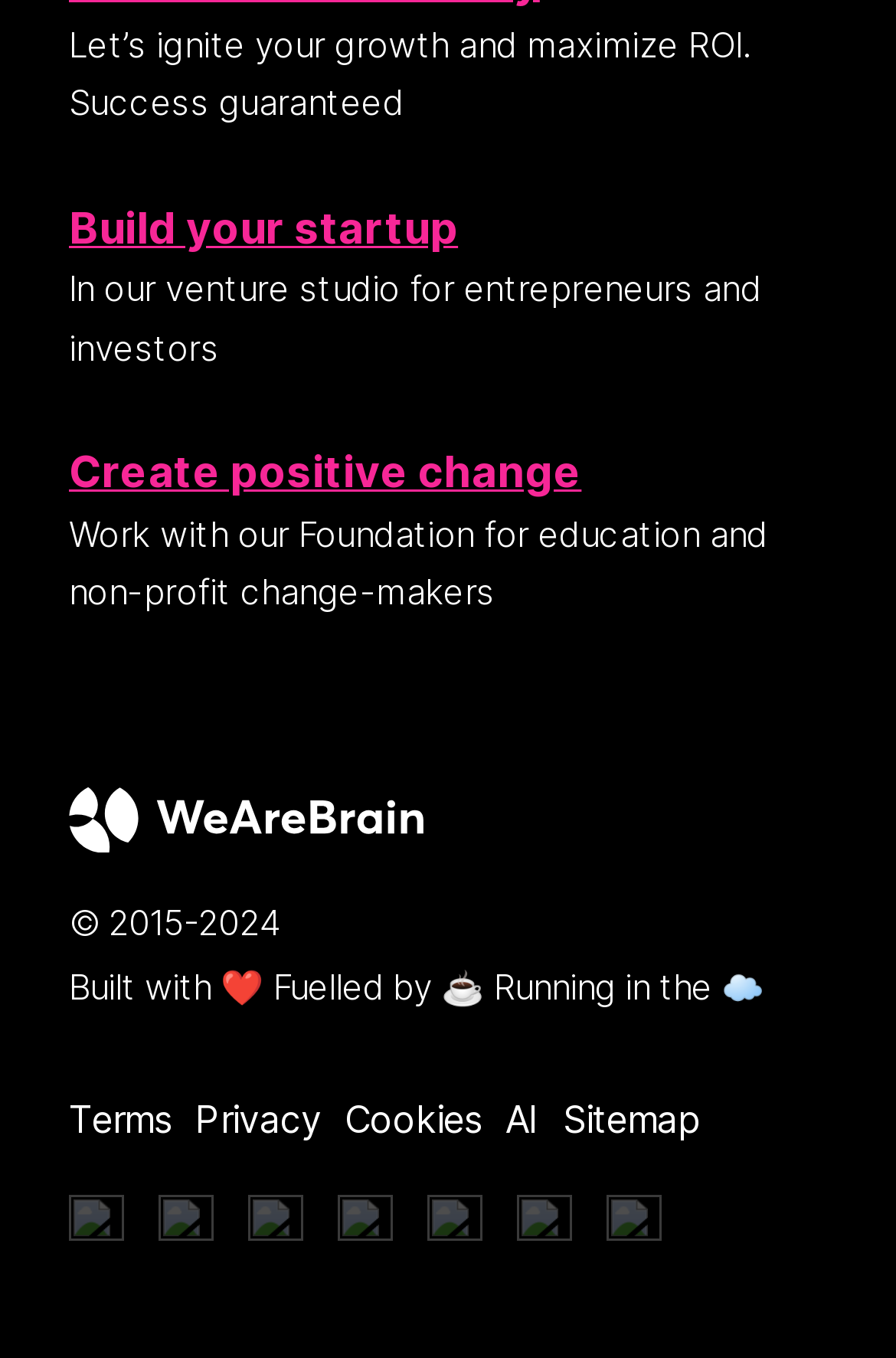Determine the bounding box coordinates for the UI element matching this description: "aria-label="facebook"".

[0.277, 0.88, 0.338, 0.921]